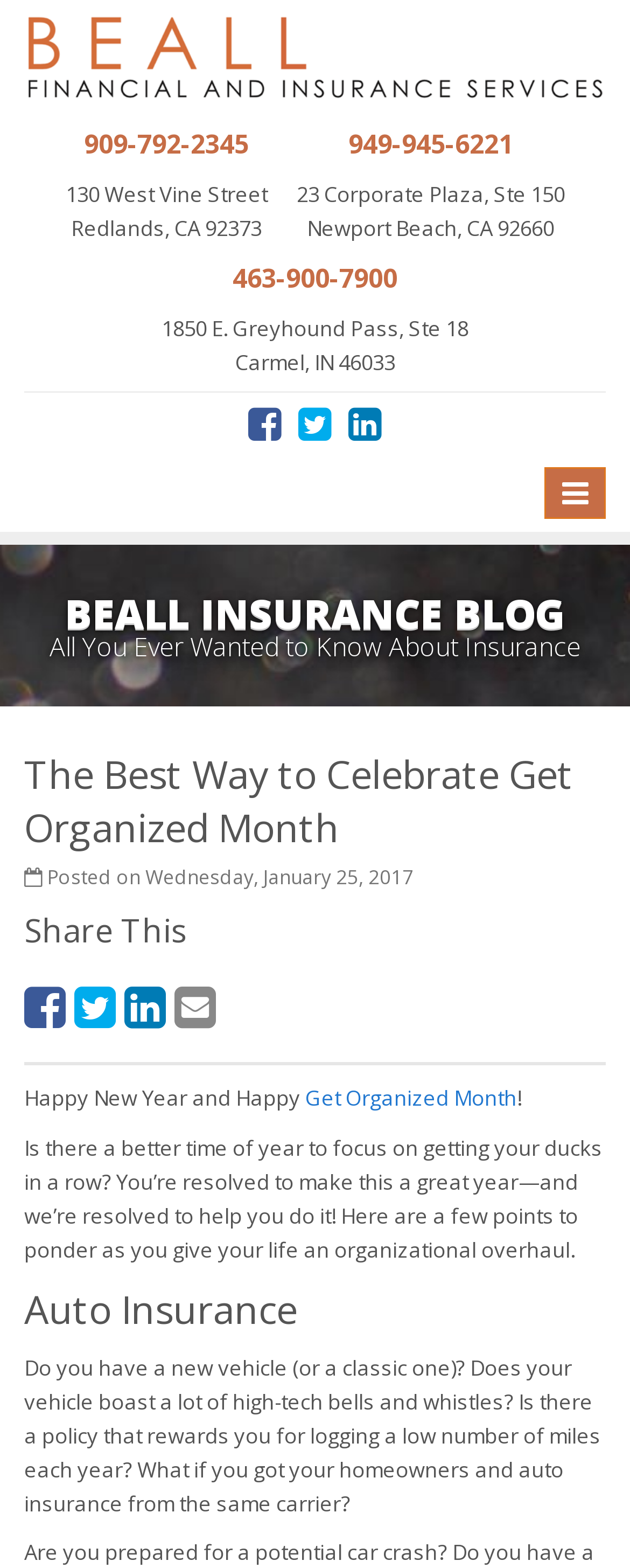Answer the following query with a single word or phrase:
What is the name of the insurance company?

Beall Insurance